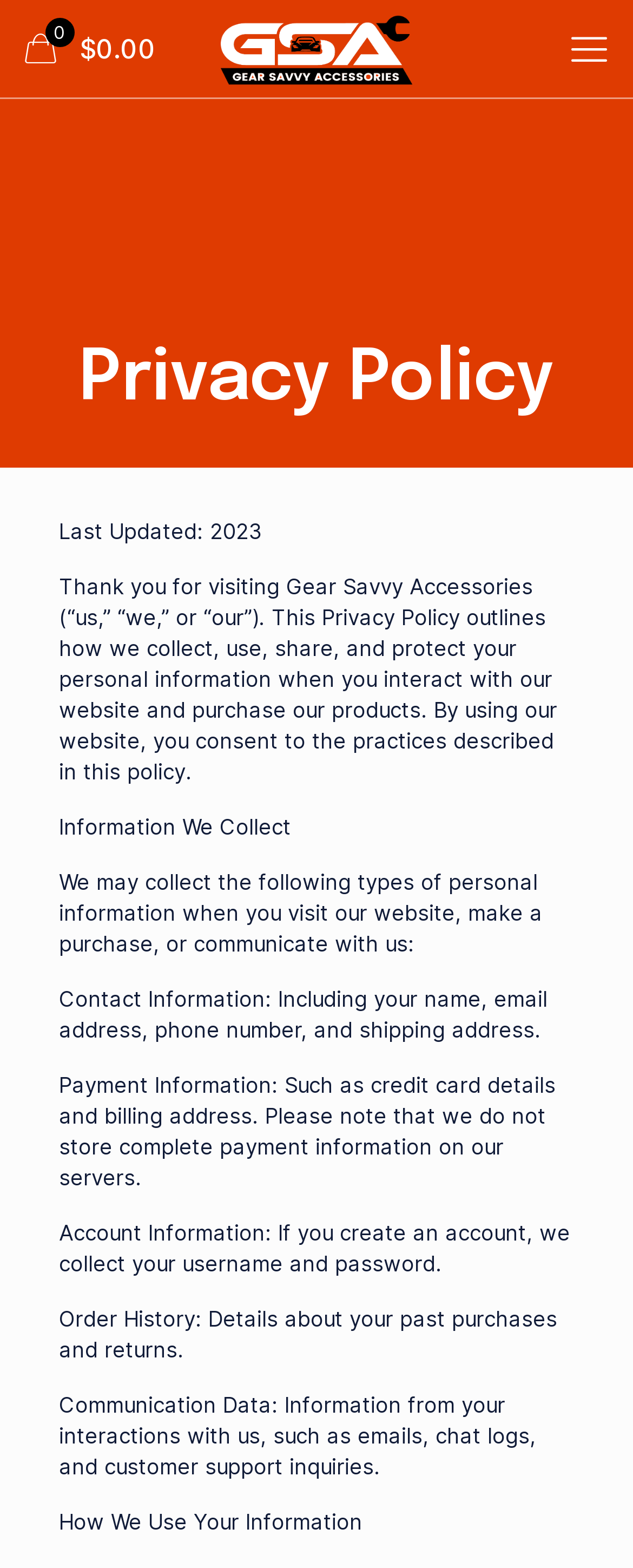What is the purpose of collecting personal information?
Look at the image and respond with a single word or a short phrase.

To facilitate interactions and purchases